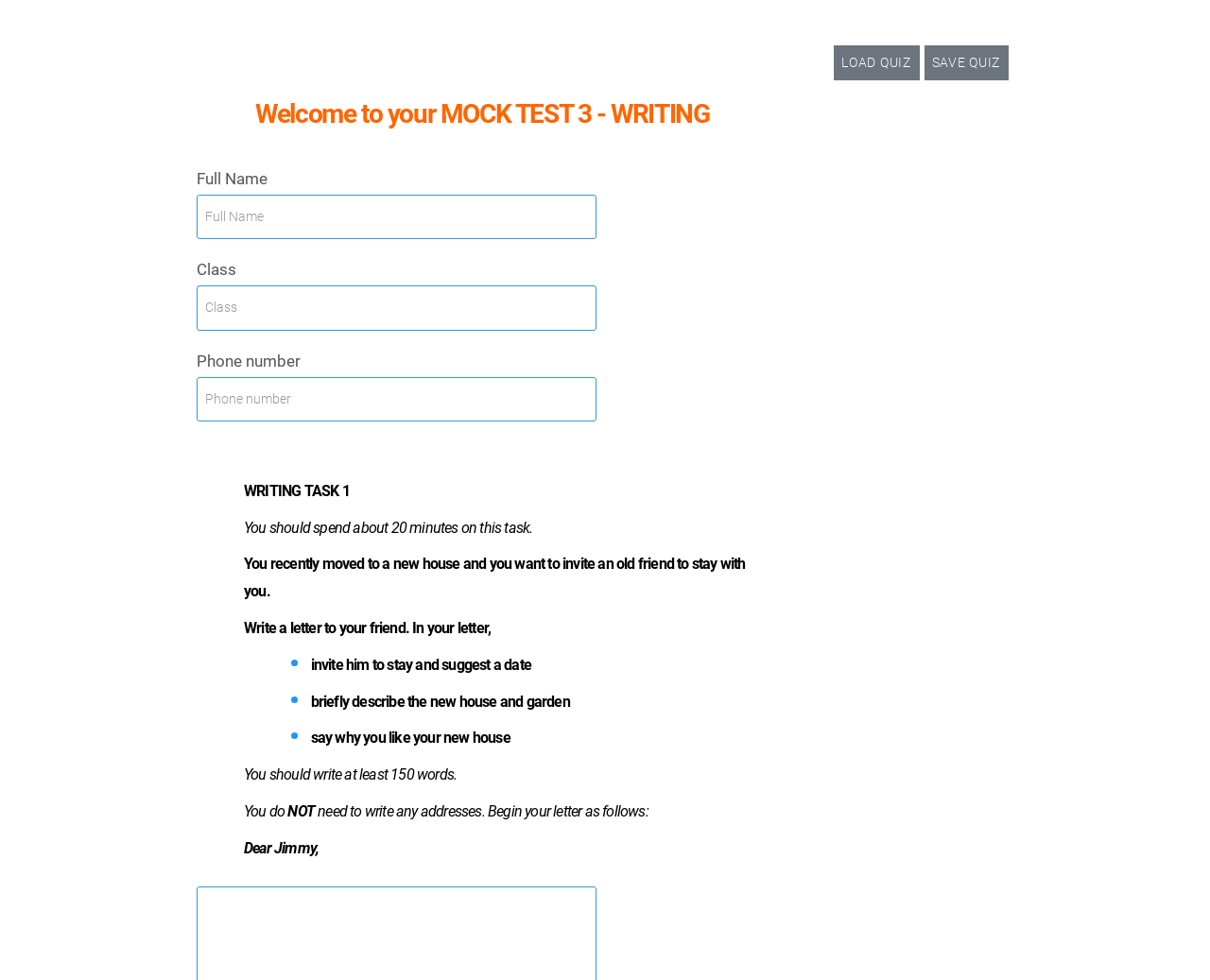Identify and provide the main heading of the webpage.

Welcome to your MOCK TEST 3 - WRITING